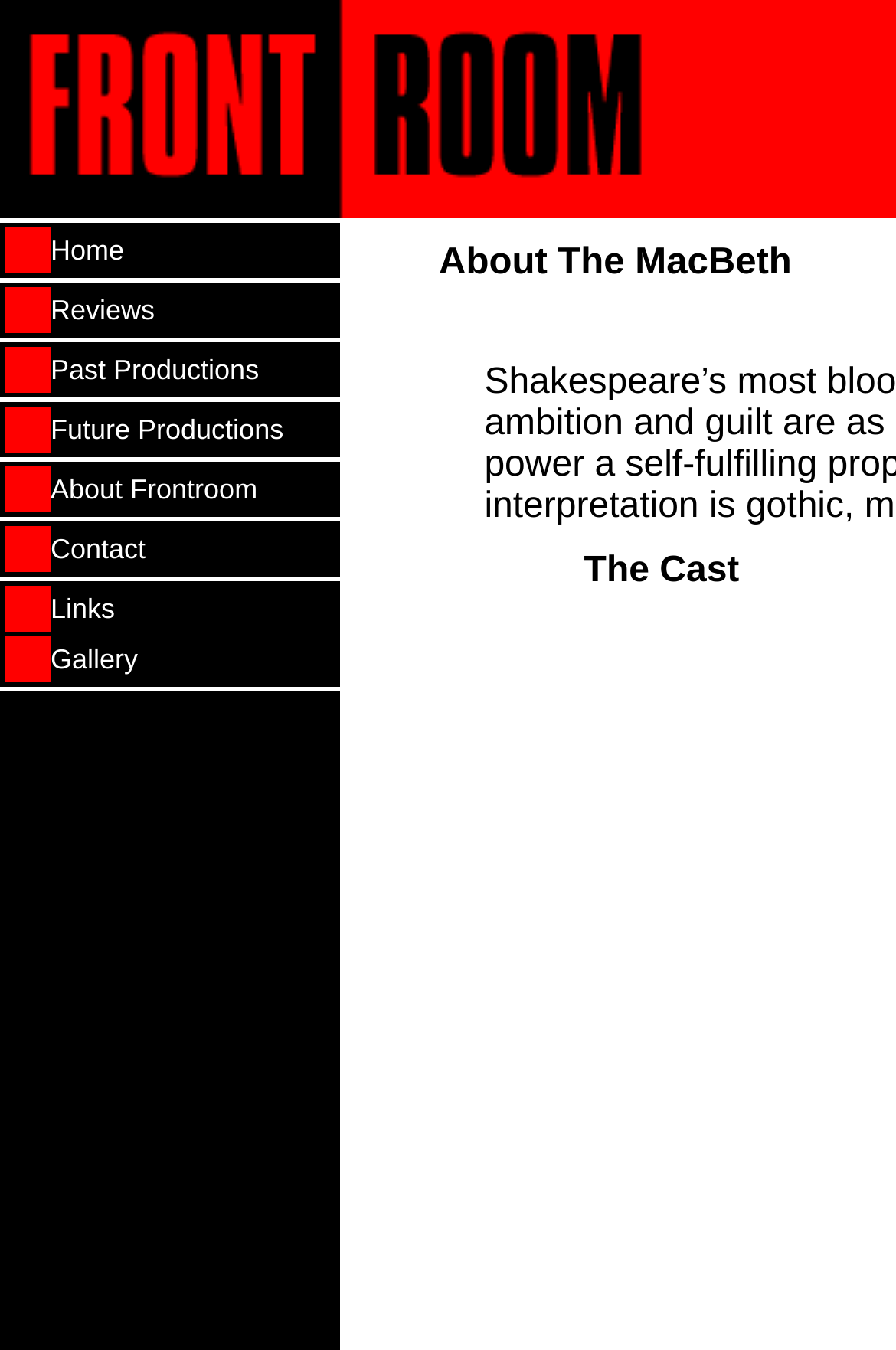What is the purpose of the 'Spacer' images on the webpage?
Using the image, answer in one word or phrase.

To separate content